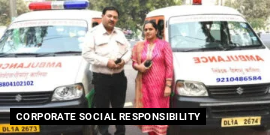What type of vehicles are in the image?
Using the image as a reference, answer with just one word or a short phrase.

Ambulances